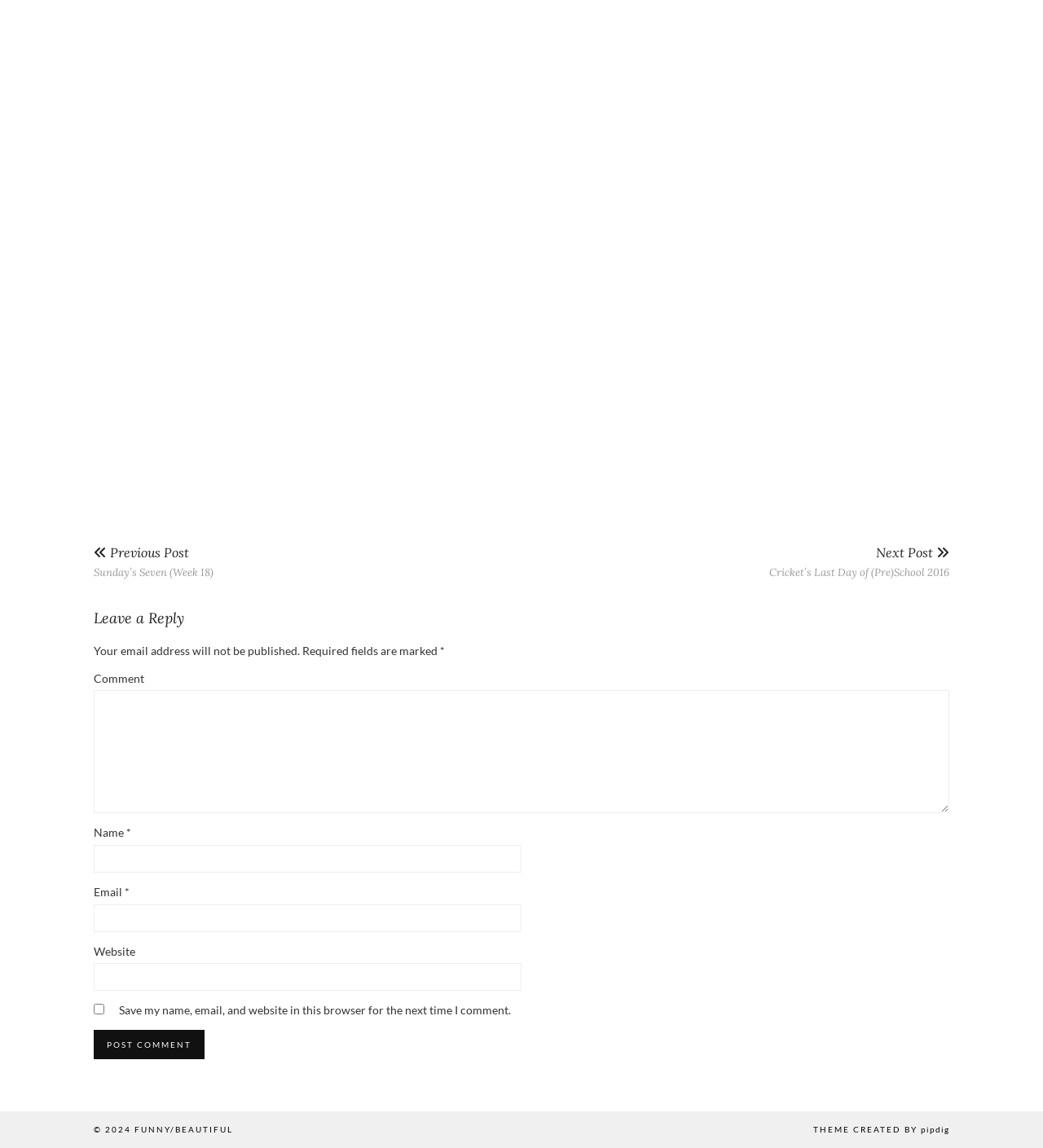Identify the coordinates of the bounding box for the element that must be clicked to accomplish the instruction: "Enter a comment".

[0.09, 0.601, 0.91, 0.709]